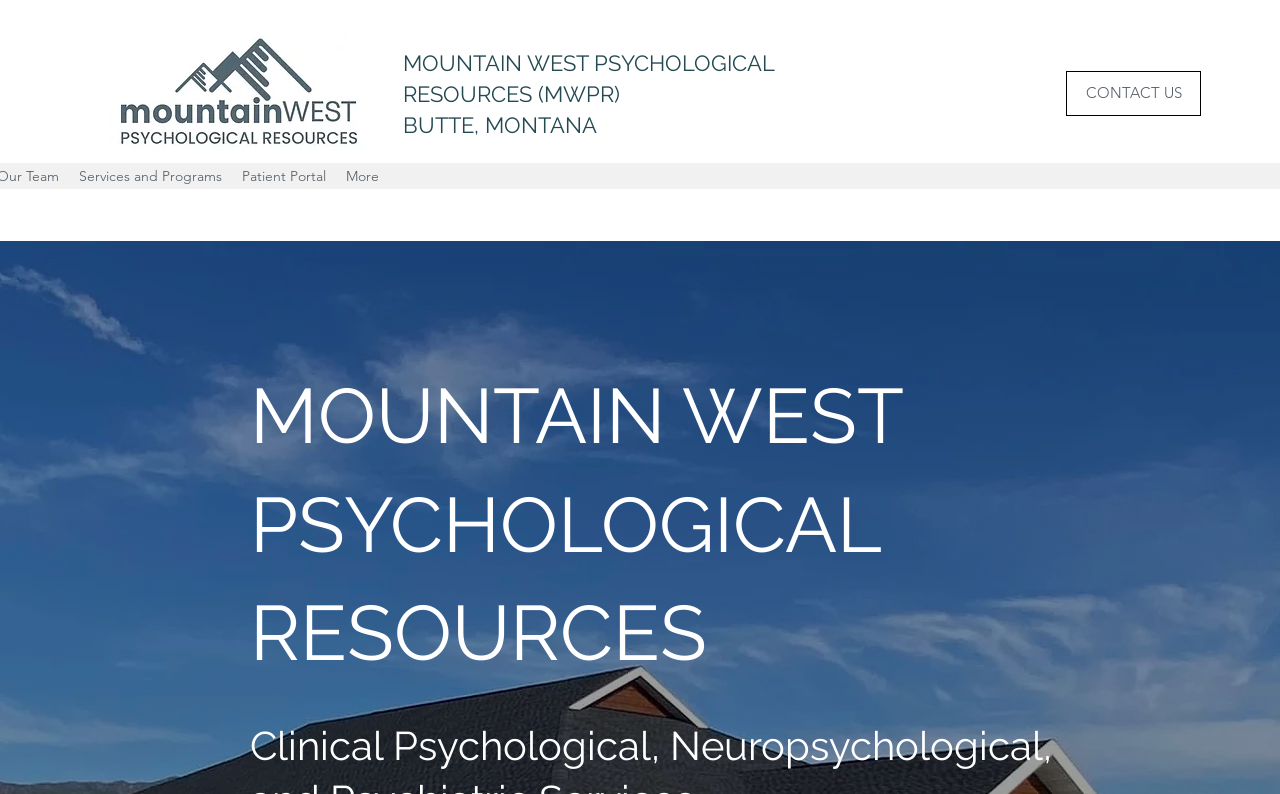Can you give a detailed response to the following question using the information from the image? Where is the organization located?

The location of the organization can be determined by looking at the text 'BUTTE, MONTANA' which is placed below the organization's name, indicating that it is the location of the organization.